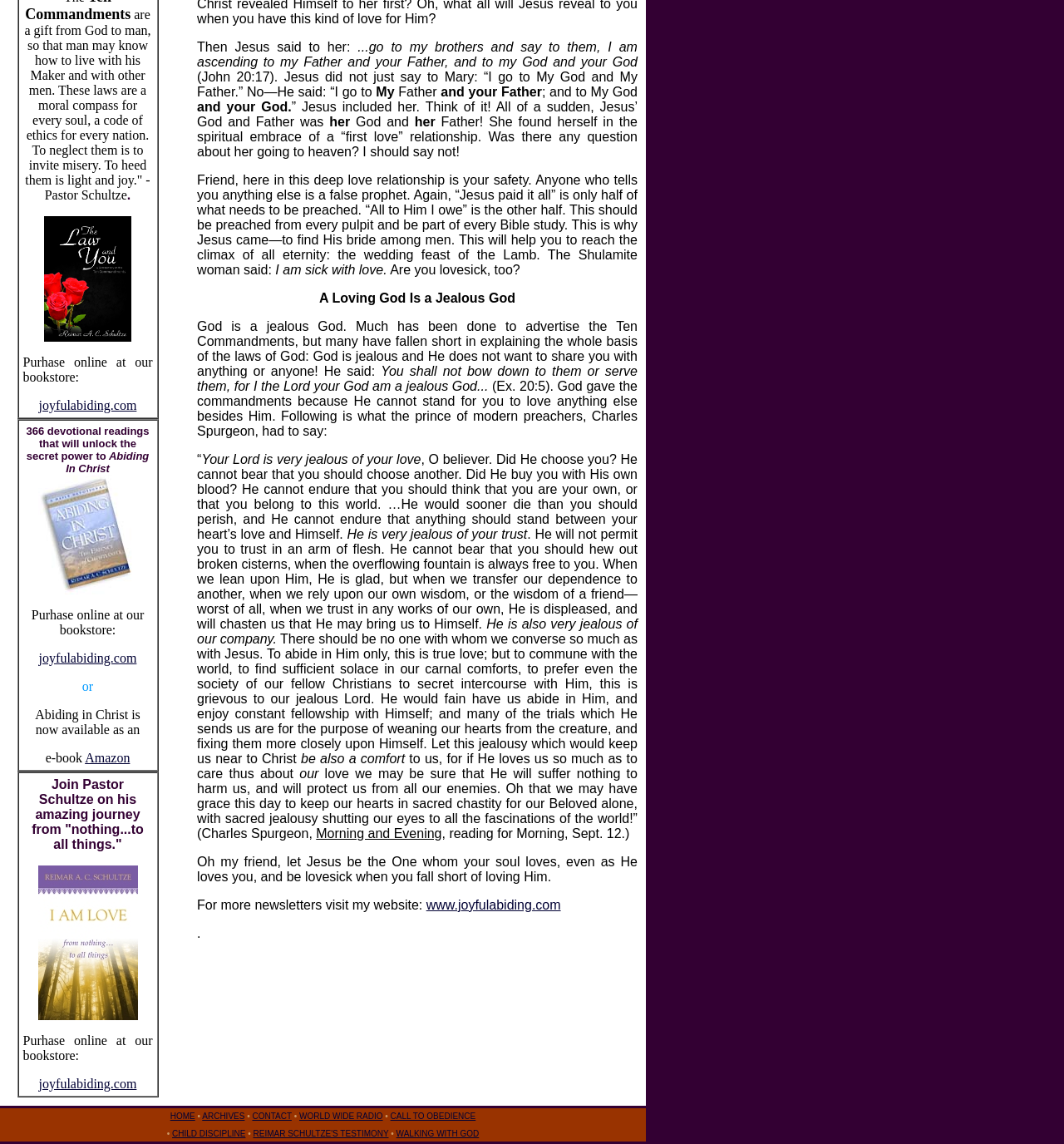Please locate the clickable area by providing the bounding box coordinates to follow this instruction: "Read Reimar Schultze's testimony".

[0.238, 0.987, 0.365, 0.995]